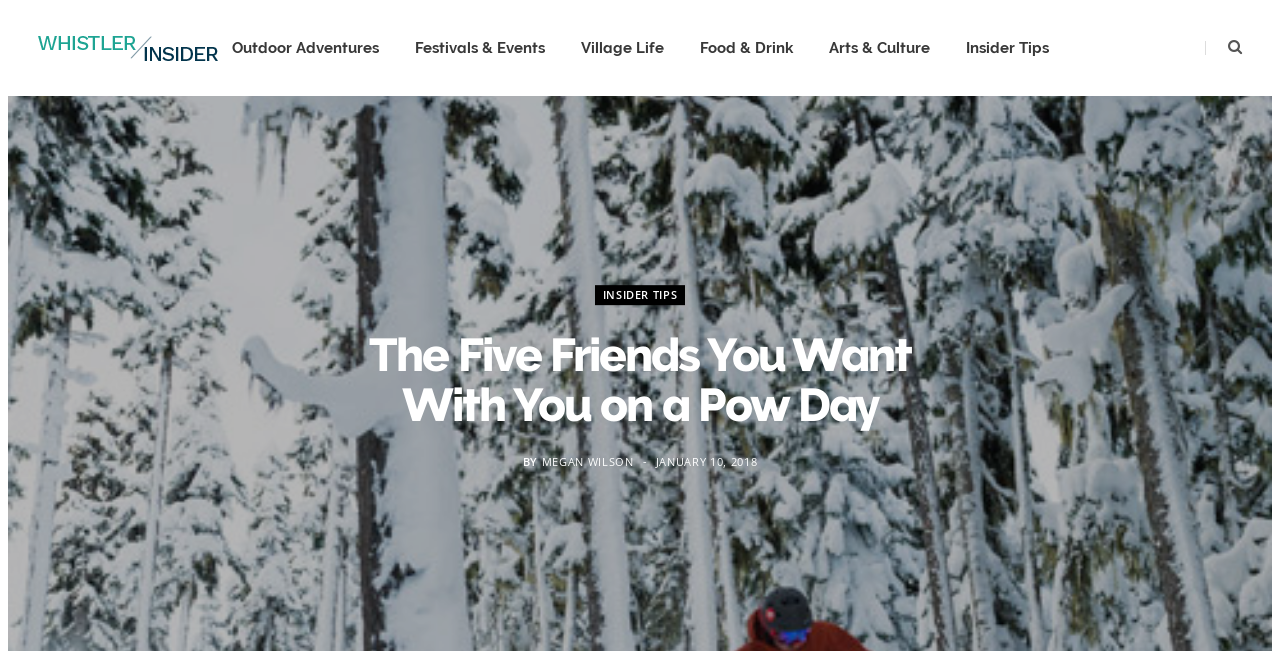Please give a succinct answer using a single word or phrase:
How many categories are listed in the top navigation bar?

6